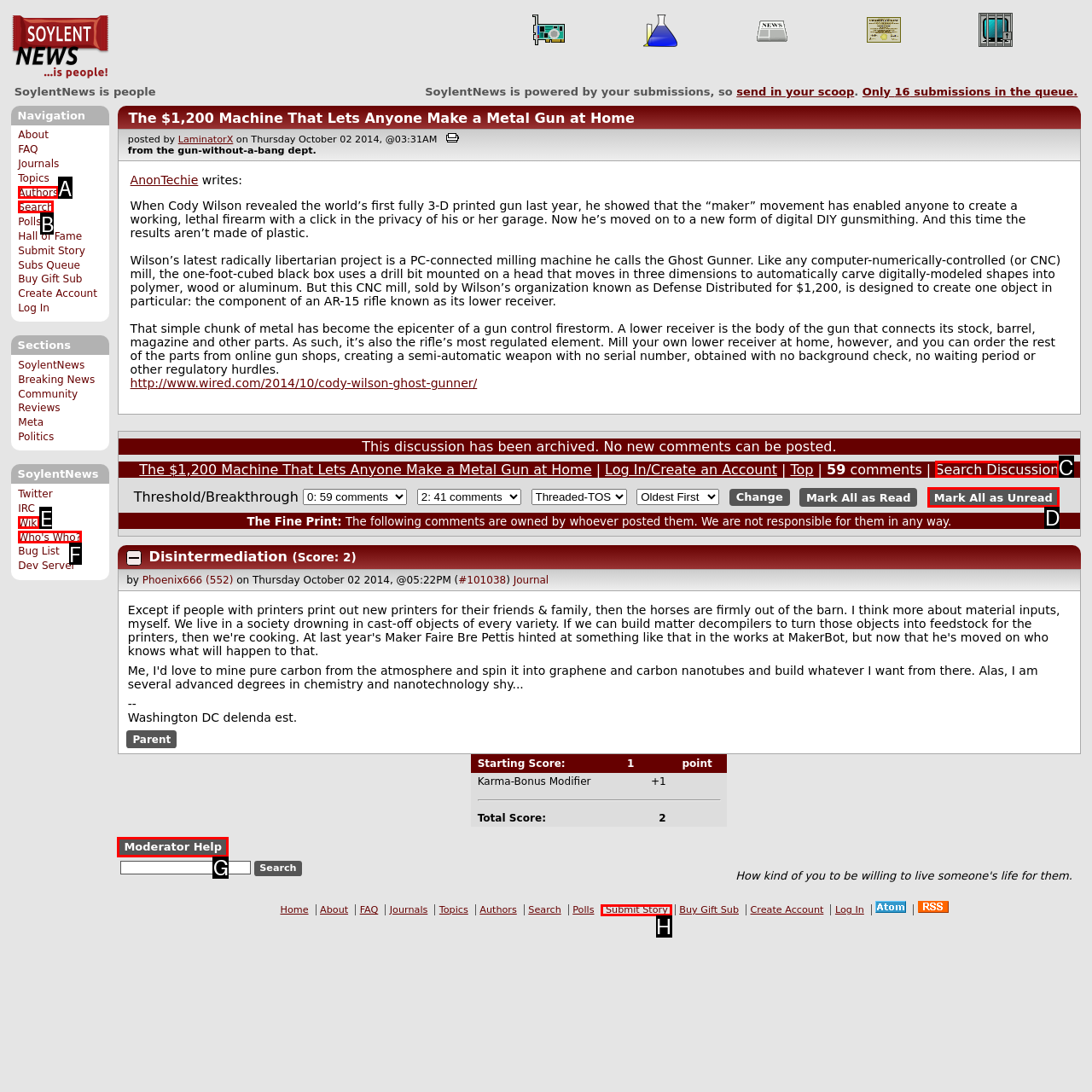Determine which HTML element to click for this task: Search in the forum Provide the letter of the selected choice.

B